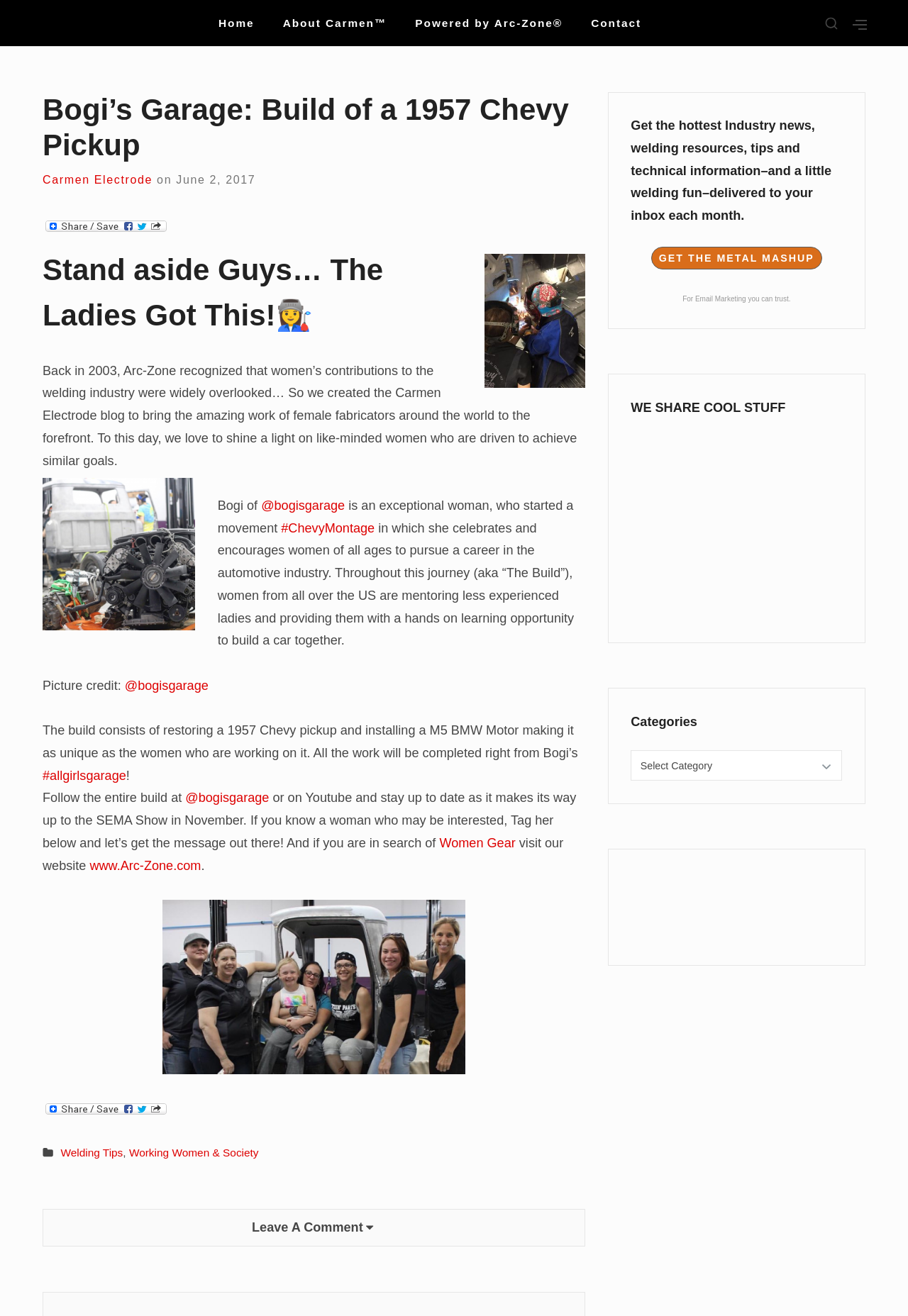Determine the bounding box coordinates of the region I should click to achieve the following instruction: "Click on the 'Contact' link". Ensure the bounding box coordinates are four float numbers between 0 and 1, i.e., [left, top, right, bottom].

[0.637, 0.005, 0.72, 0.03]